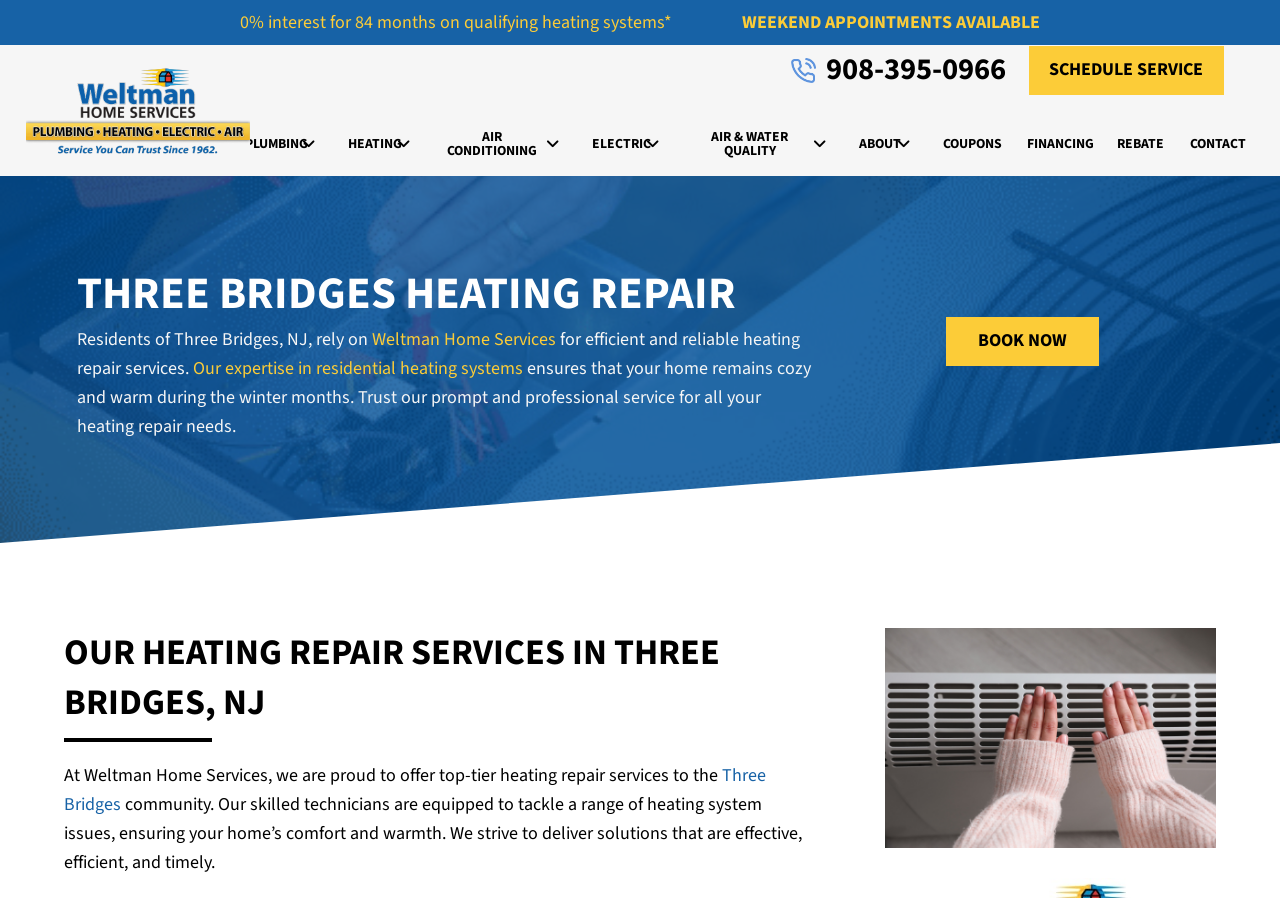Utilize the information from the image to answer the question in detail:
What is the phone number to schedule a service?

I found the phone number by looking at the link with the text '908-395-0966' which is located at the top of the webpage, indicating that it is a contact information.